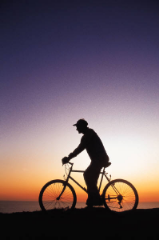Describe all the important aspects and details of the image.

A silhouette of a cyclist is framed against a stunning sunset, capturing the essence of adventure and tranquility. The soft gradient of colors—shades of orange, purple, and blue—paints the sky as the sun dips below the horizon. This image evokes the freedom of exploration, perfectly aligning with outdoor activities like bicycling, which allows one to experience the beauty of environments up close. The scene encapsulates the spirit of Key West, where the landscape encourages both leisurely rides and immersive encounters in nature.